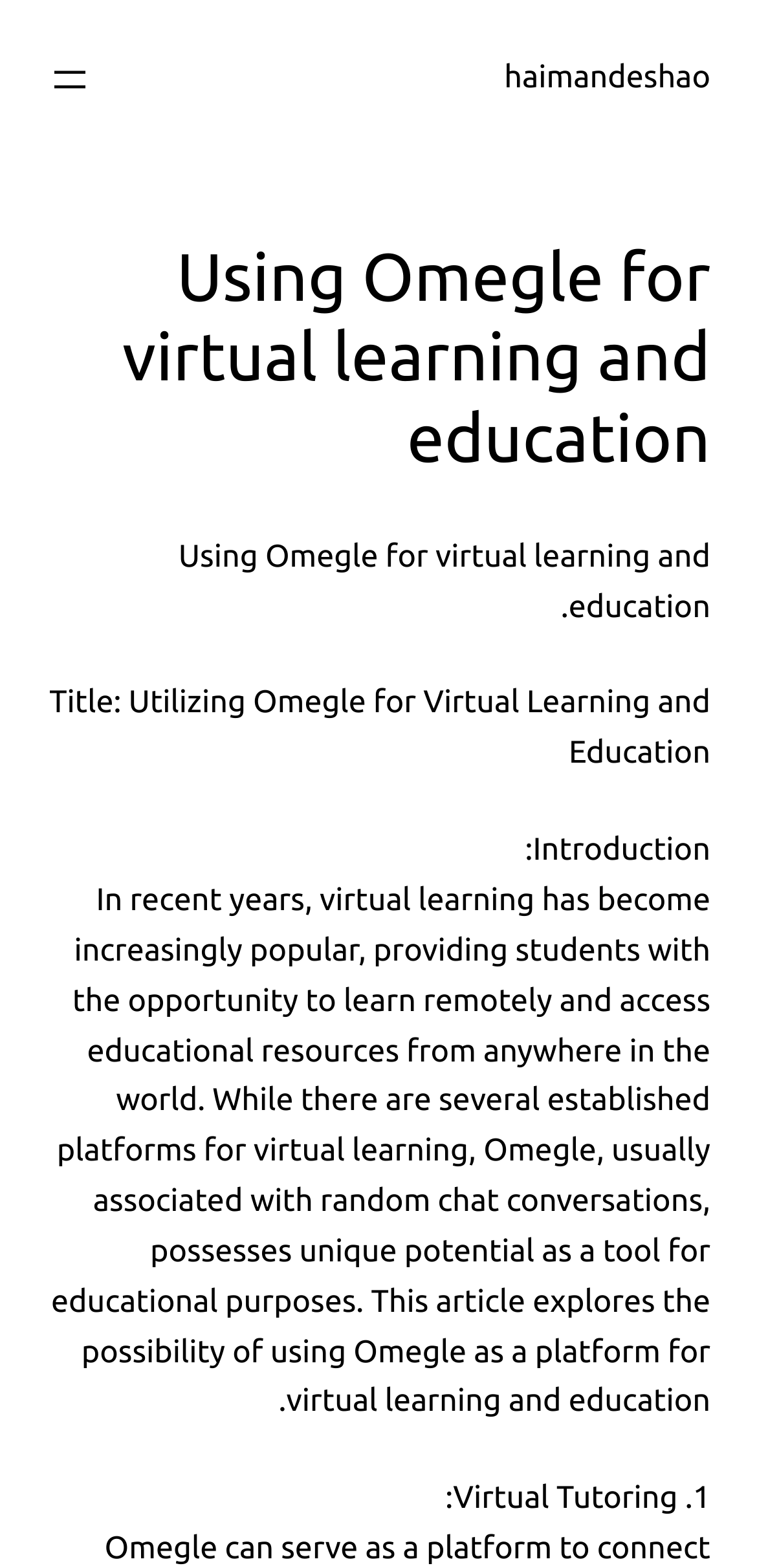How many sections are in the article?
From the screenshot, supply a one-word or short-phrase answer.

At least 1